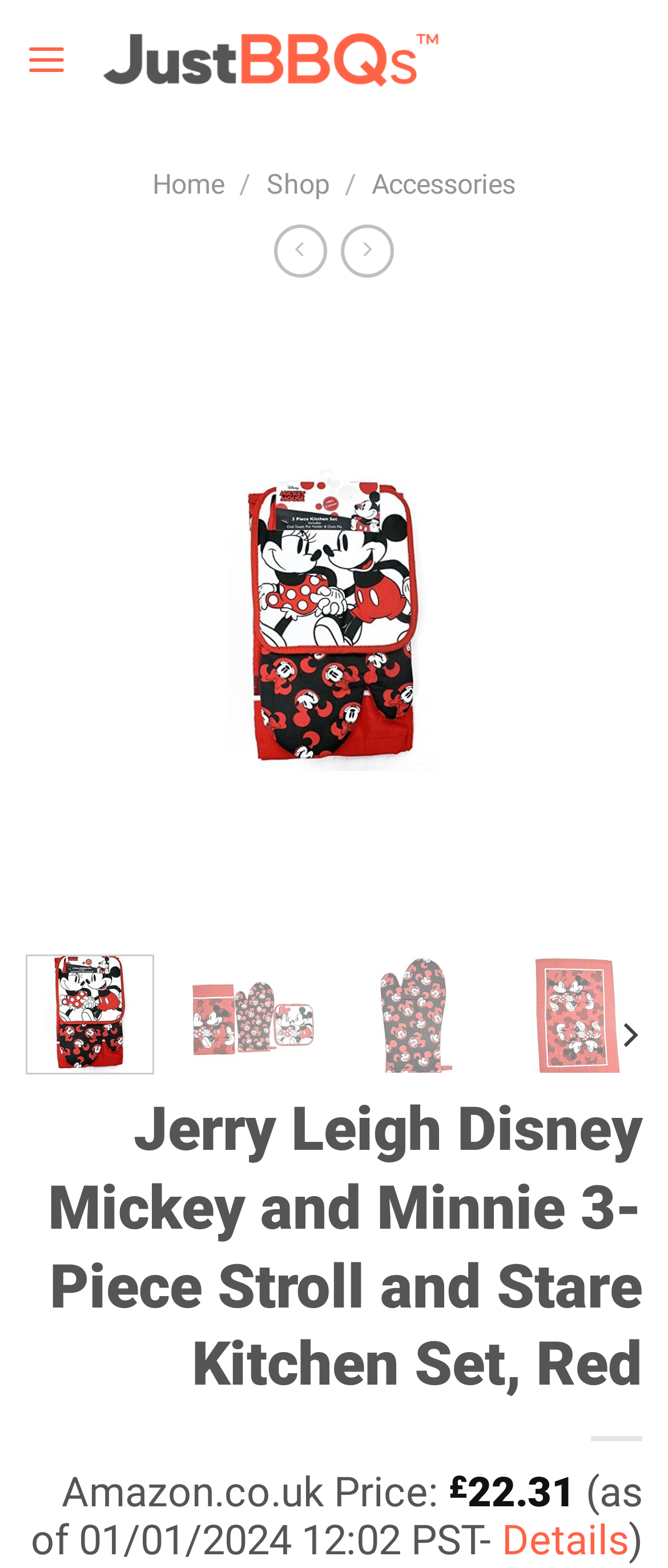Review the image closely and give a comprehensive answer to the question: What is the color of the kitchen set?

The color of the kitchen set can be determined by looking at the heading 'Jerry Leigh Disney Mickey and Minnie 3-Piece Stroll and Stare Kitchen Set, Red'. The word 'Red' at the end of the heading indicates that the color of the kitchen set is red.